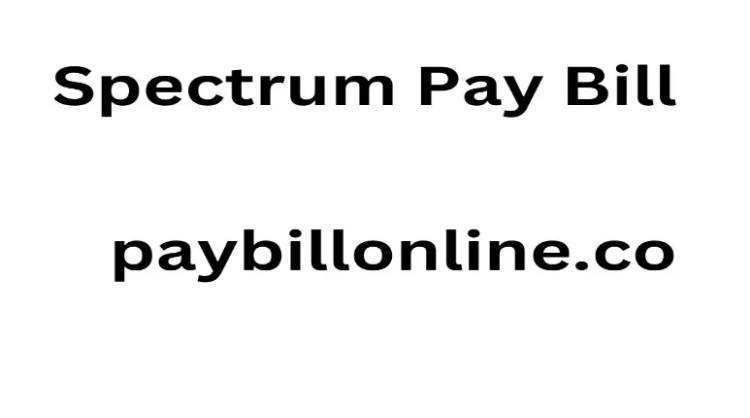Explain all the elements you observe in the image.

The image features the bold text "Spectrum Pay Bill" prominently displayed at the top, followed by the website URL "paybillonline.co" below it. This visual representation encapsulates the essence of the Spectrum Pay Bill service, highlighting its online payment platform designed to simplify bill-paying for users. The clean and minimalist design reinforces accessibility and ease of use, making it clear that customers can conveniently manage their bills from anywhere using this platform. Overall, the image effectively conveys the message of a user-friendly billing solution, emphasizing both the service name and its digital presence.